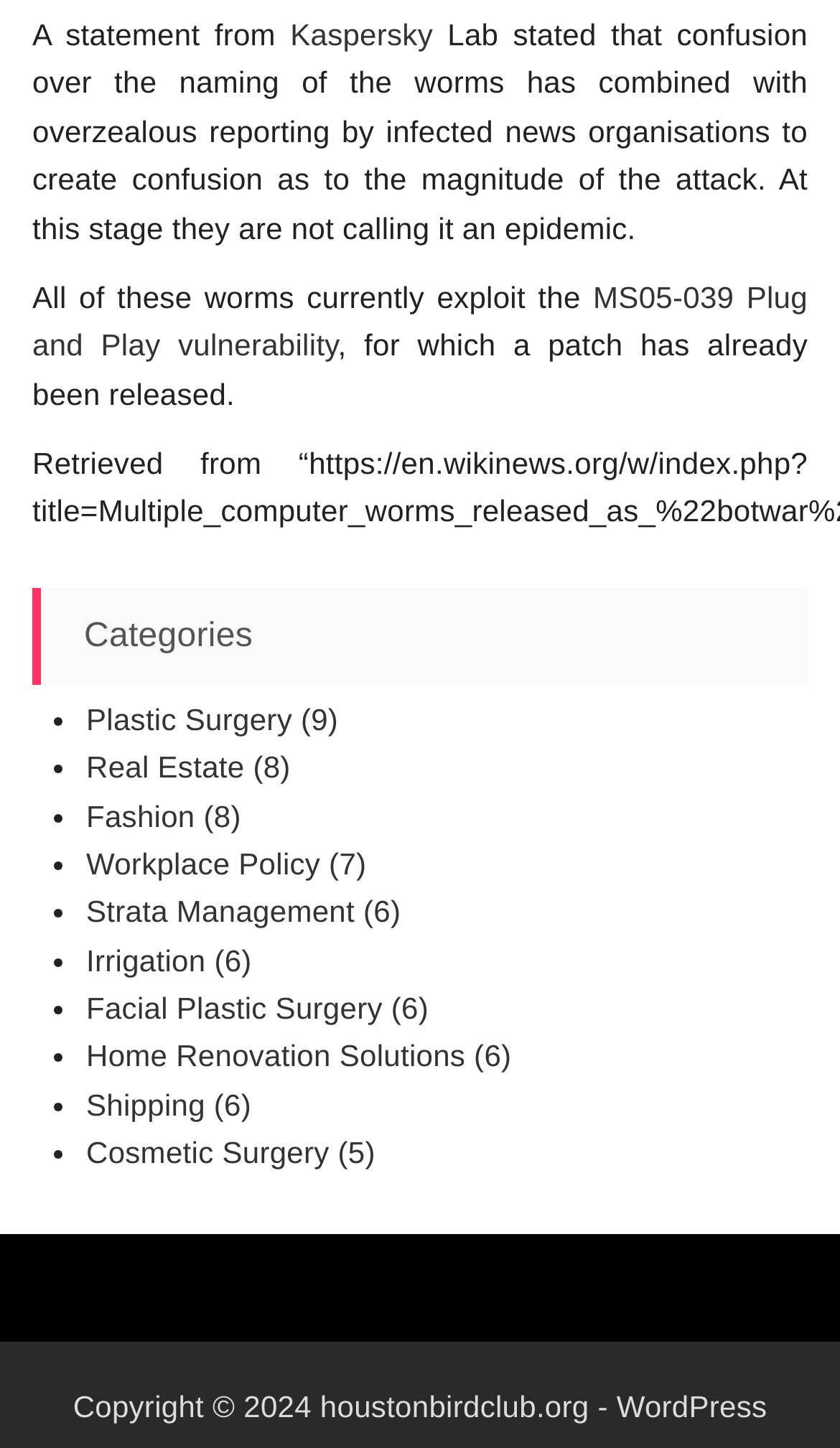Please determine the bounding box coordinates of the element's region to click for the following instruction: "Learn about Facial Plastic Surgery".

[0.103, 0.684, 0.51, 0.708]